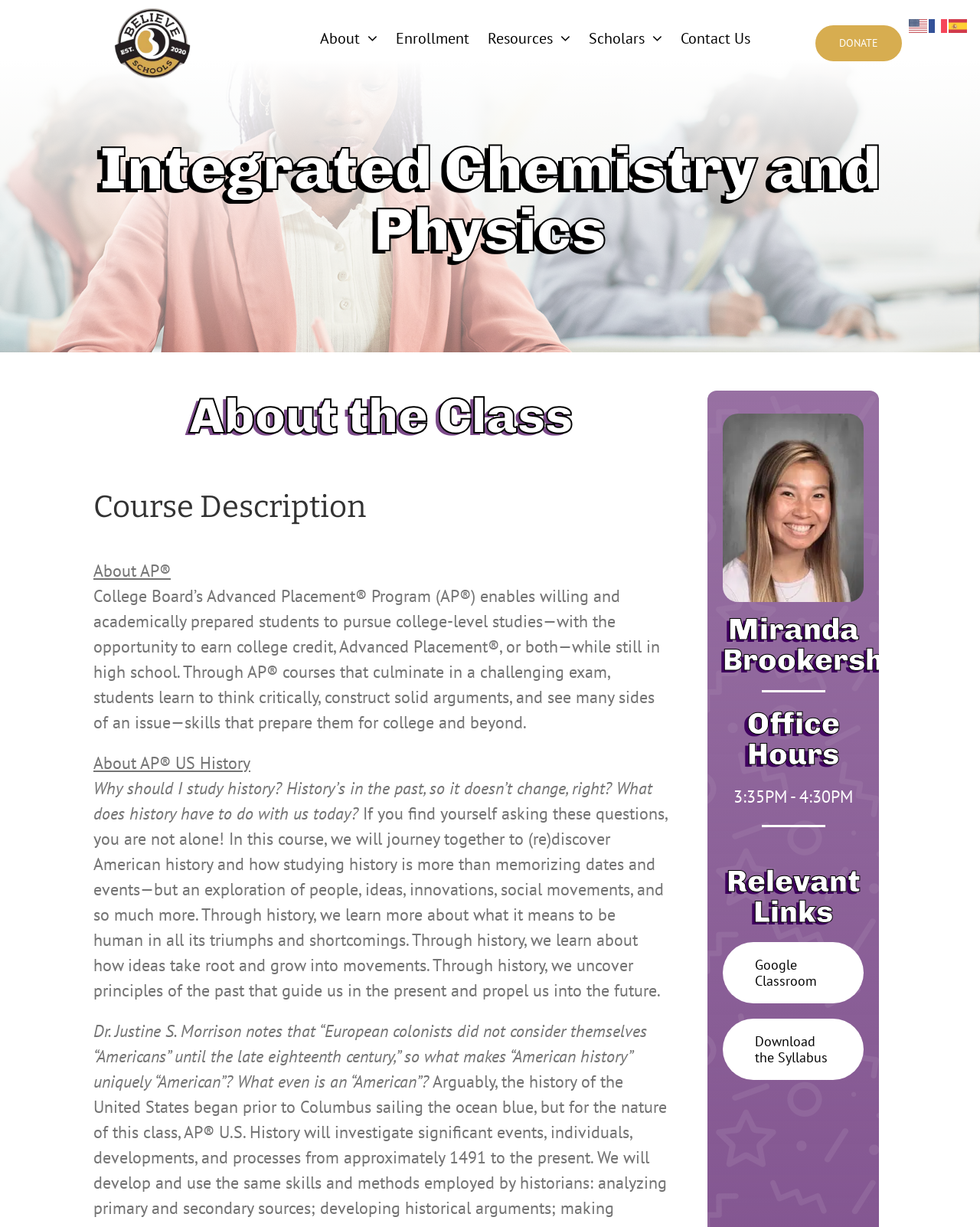Please provide a comprehensive answer to the question below using the information from the image: What is the topic of the course described?

I found this answer by reading the heading 'About AP US History' on the webpage, which is located below the 'Course Description' heading. This suggests that the course being described is related to AP US History.